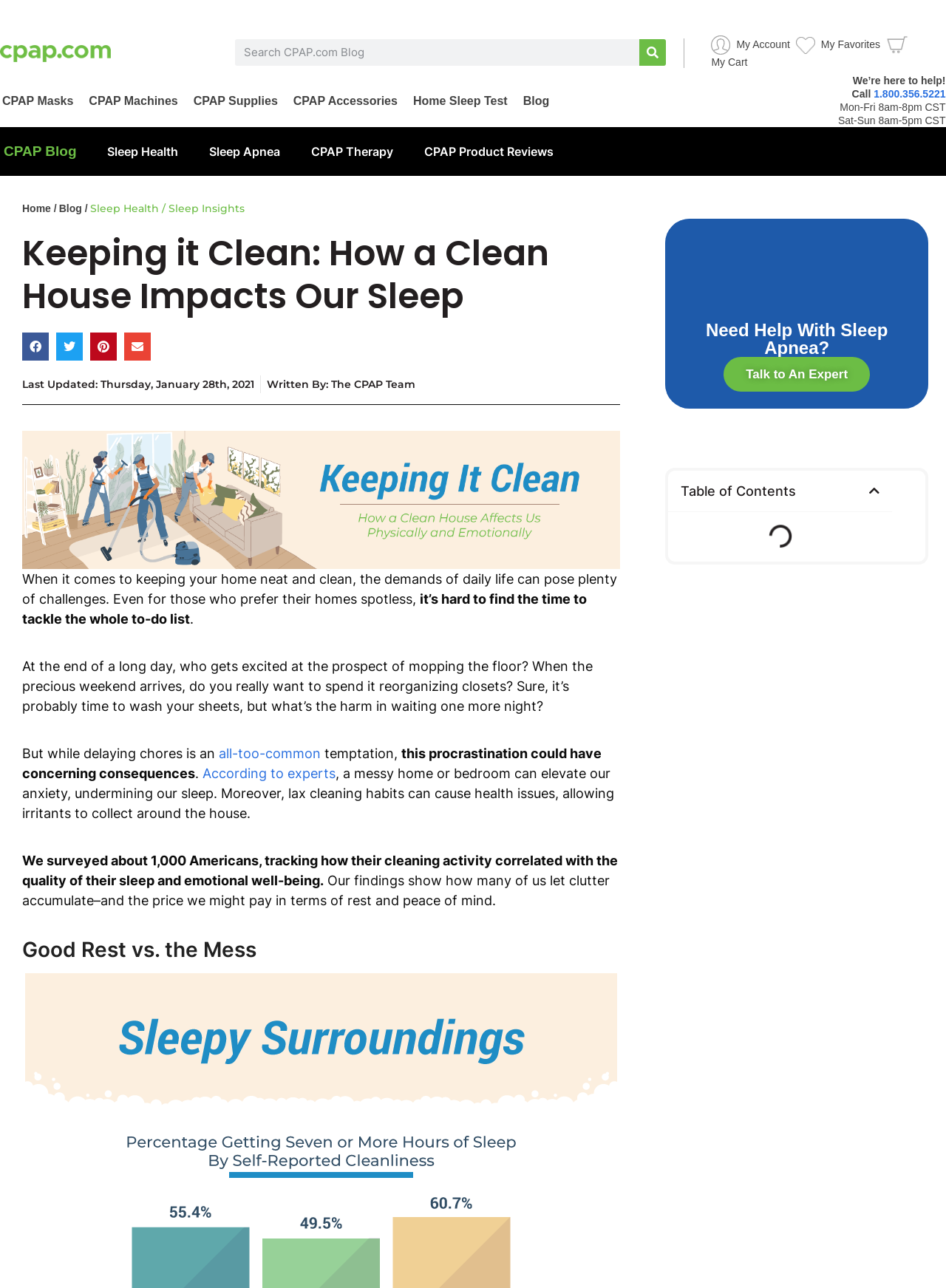What is the name of the website?
Please utilize the information in the image to give a detailed response to the question.

The name of the website can be found in the top-left corner of the webpage, where it says 'CPAP.com' with a logo next to it.